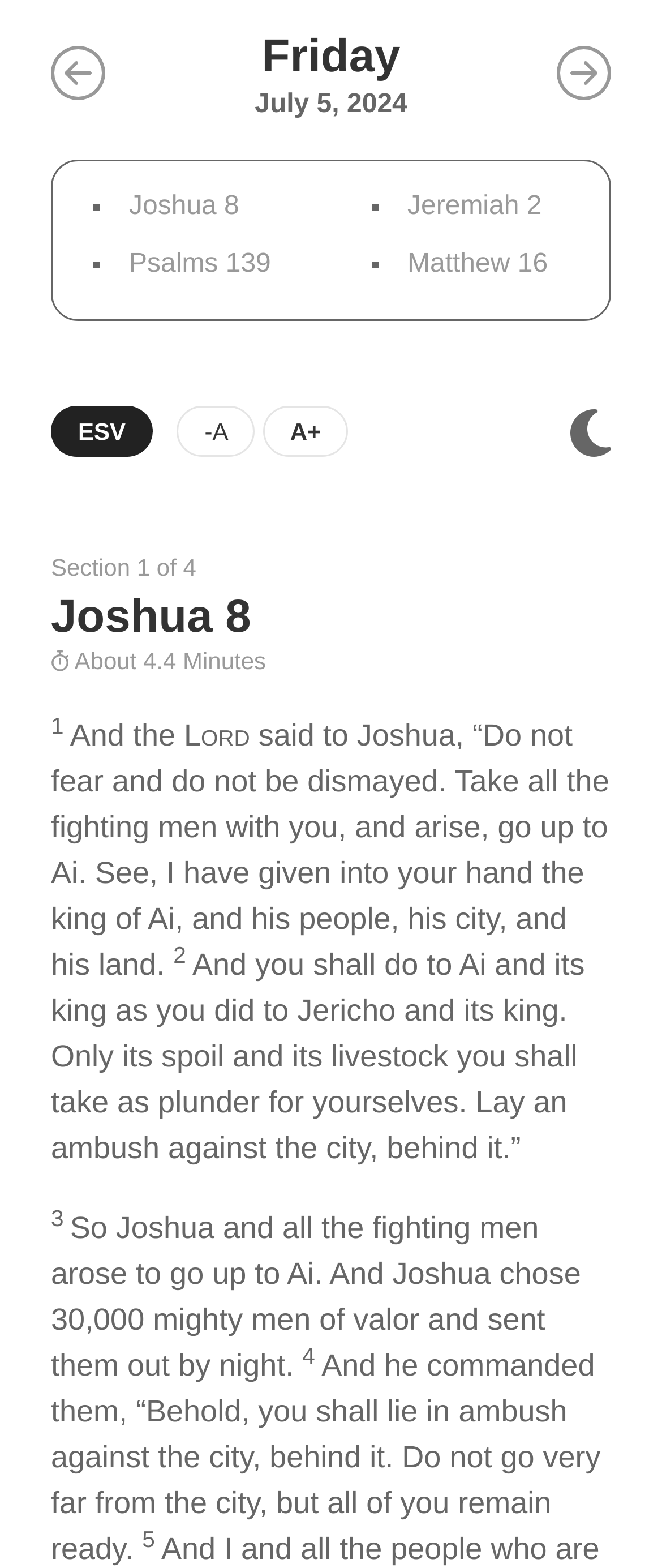Pinpoint the bounding box coordinates of the area that must be clicked to complete this instruction: "Click the 'Friday' heading".

[0.236, 0.016, 0.764, 0.055]